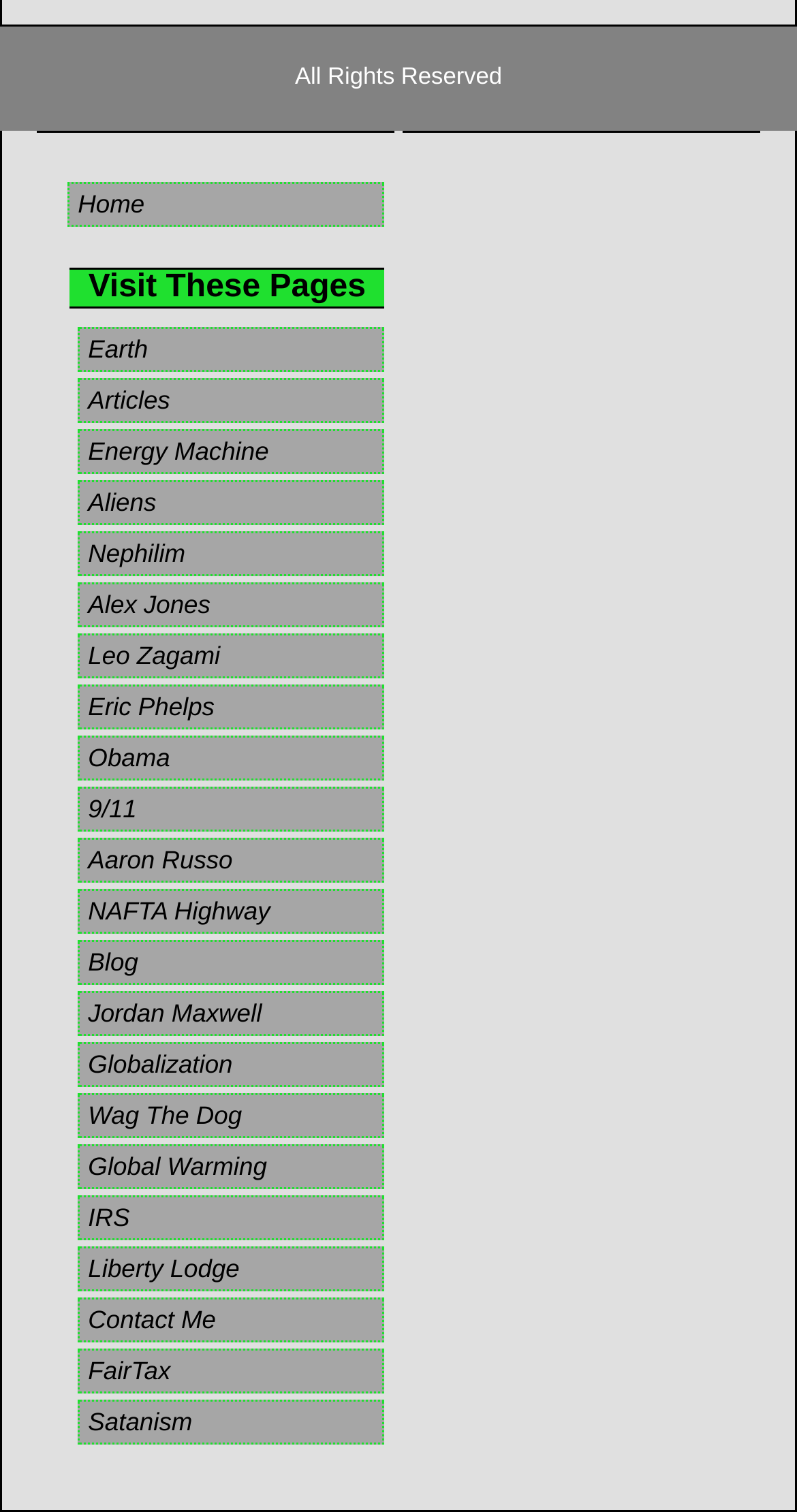What is the copyright notice on the webpage?
Using the visual information, answer the question in a single word or phrase.

All Rights Reserved